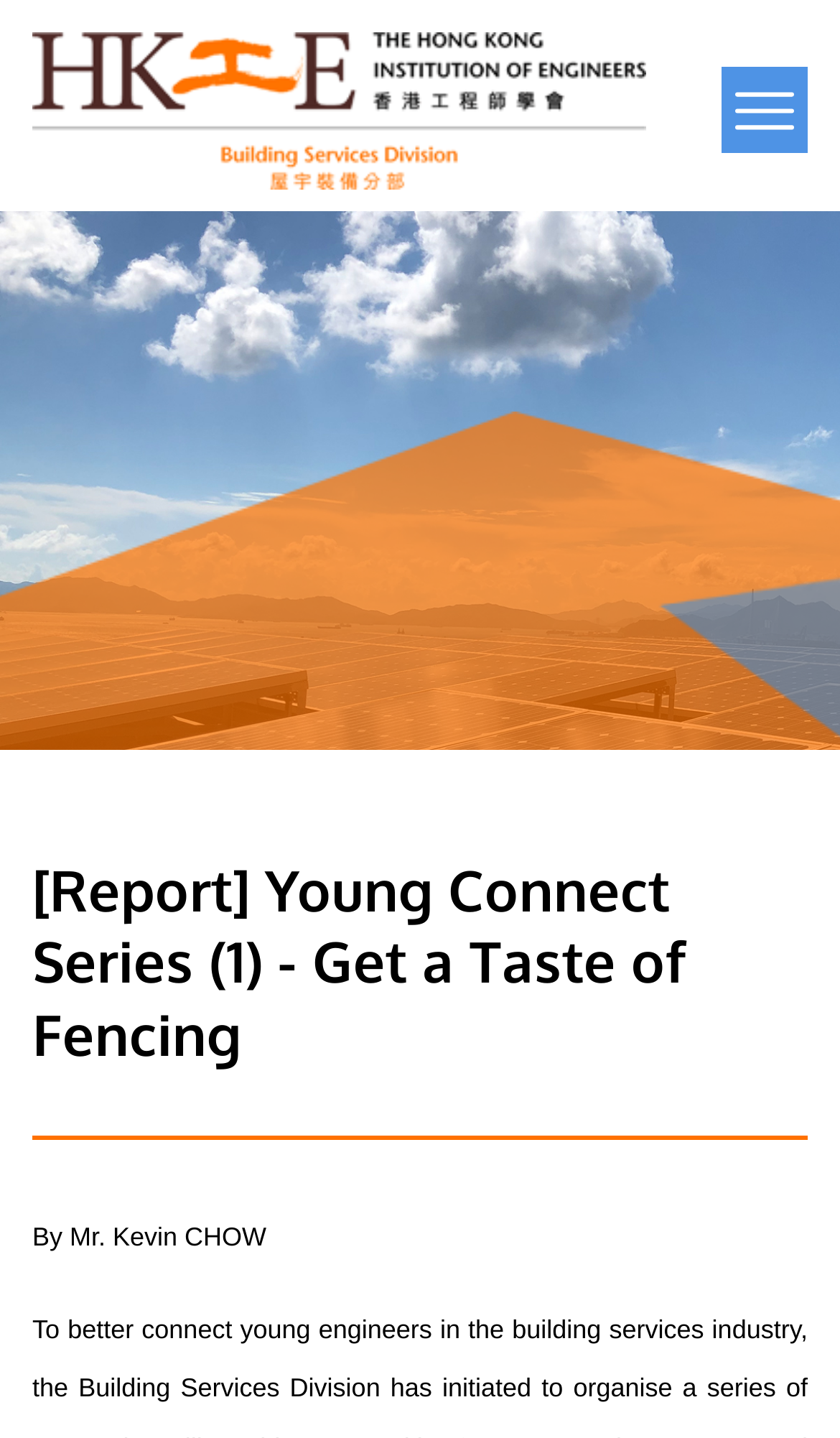Can you find the bounding box coordinates for the UI element given this description: "Menu"? Provide the coordinates as four float numbers between 0 and 1: [left, top, right, bottom].

None